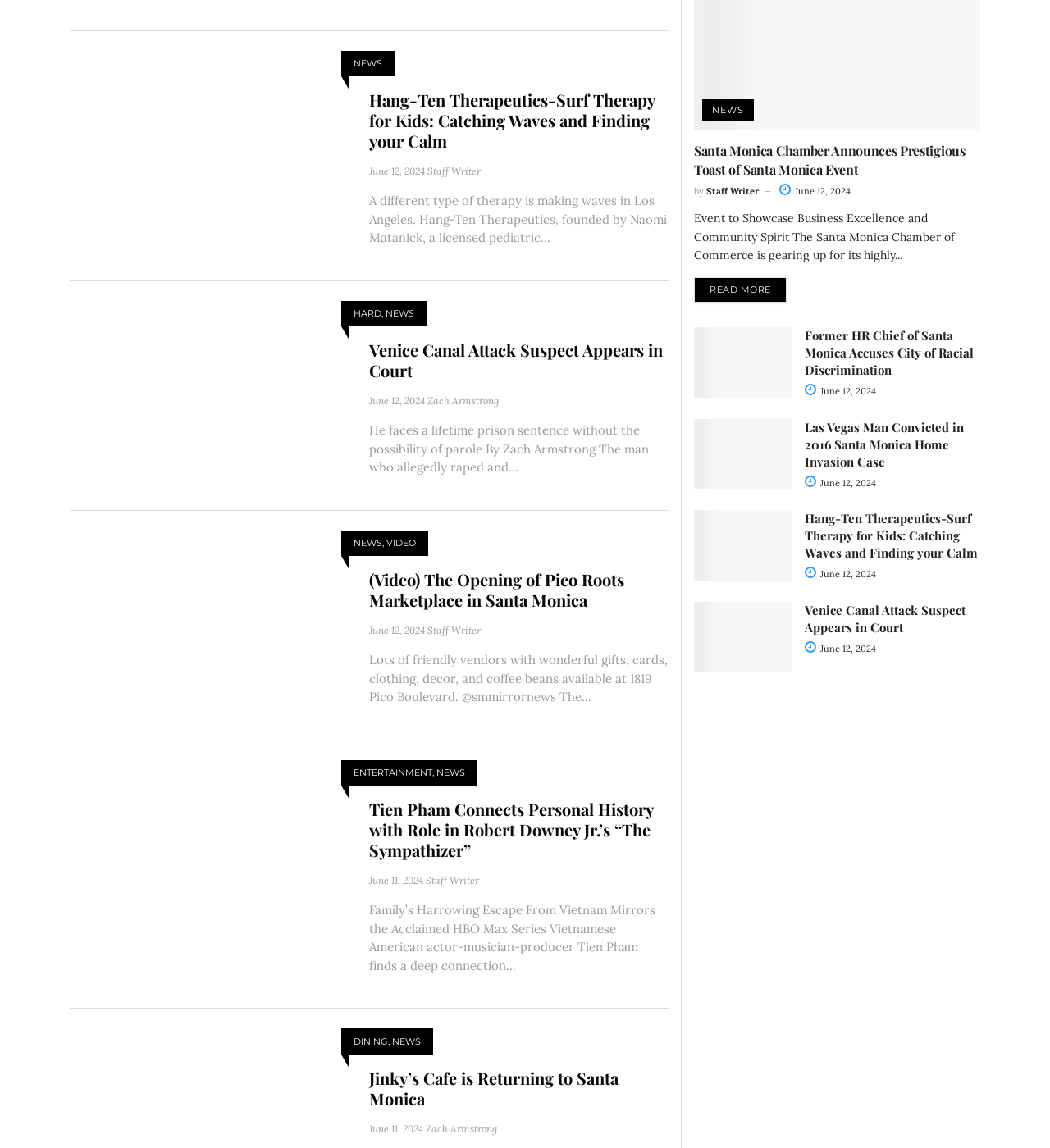Given the element description Hard, predict the bounding box coordinates for the UI element in the webpage screenshot. The format should be (top-left x, top-left y, bottom-right x, bottom-right y), and the values should be between 0 and 1.

[0.337, 0.267, 0.363, 0.279]